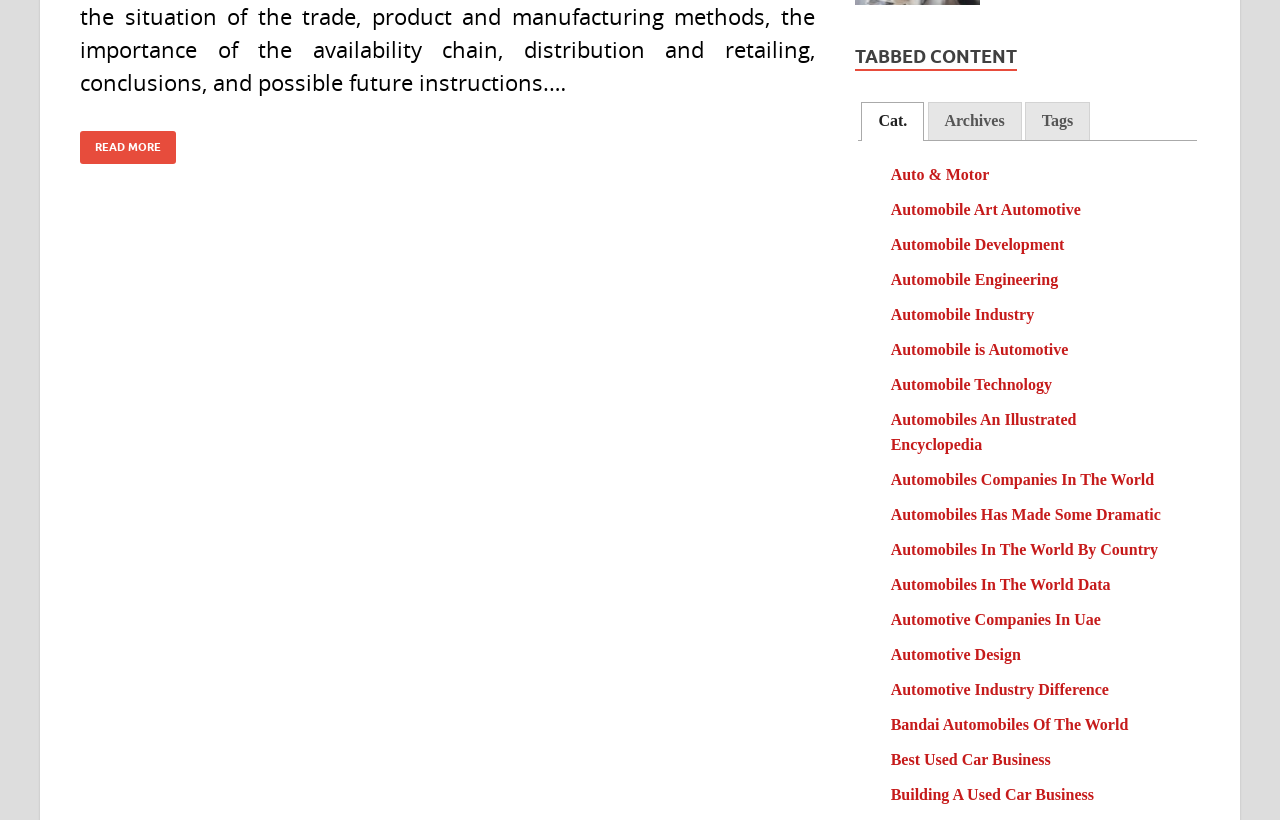Determine the bounding box coordinates of the target area to click to execute the following instruction: "Request product information."

None